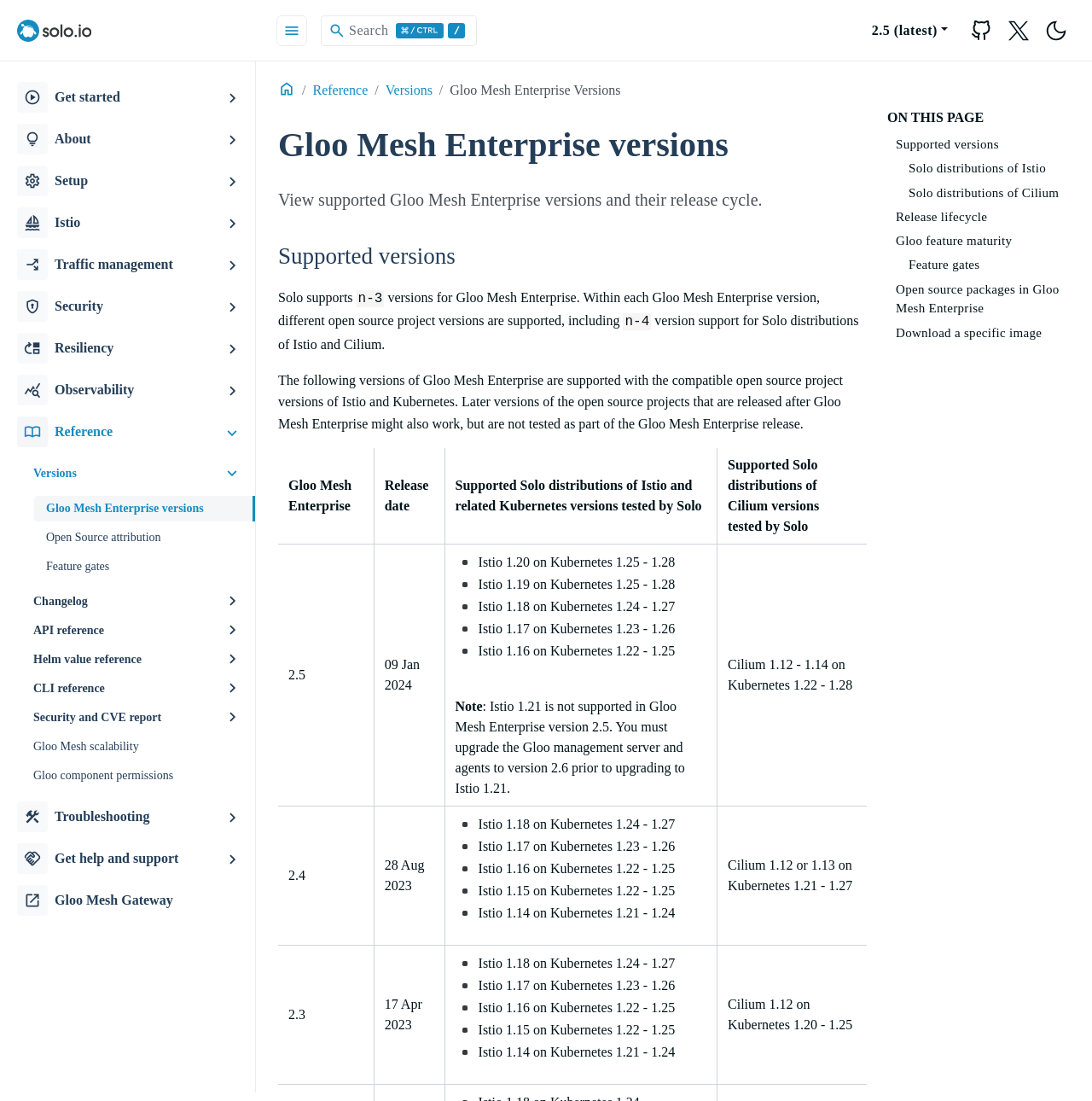Identify the bounding box coordinates of the part that should be clicked to carry out this instruction: "Search for something".

[0.294, 0.014, 0.436, 0.041]